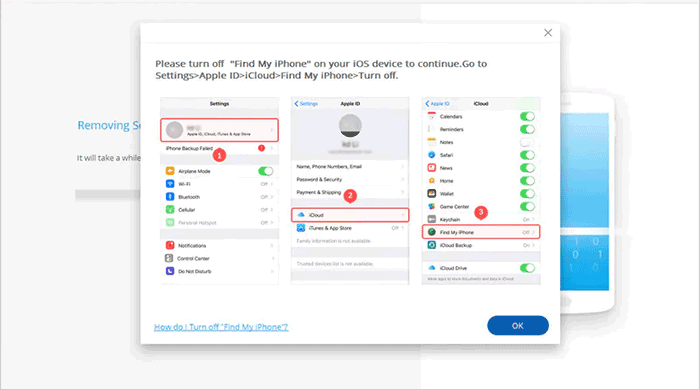What is the status of 'Find My iPhone' when it is turned off?
Please give a detailed answer to the question using the information shown in the image.

When the 'Find My iPhone' feature is turned off, its status is indicated as 'Off' in red, confirming that the feature is no longer active.